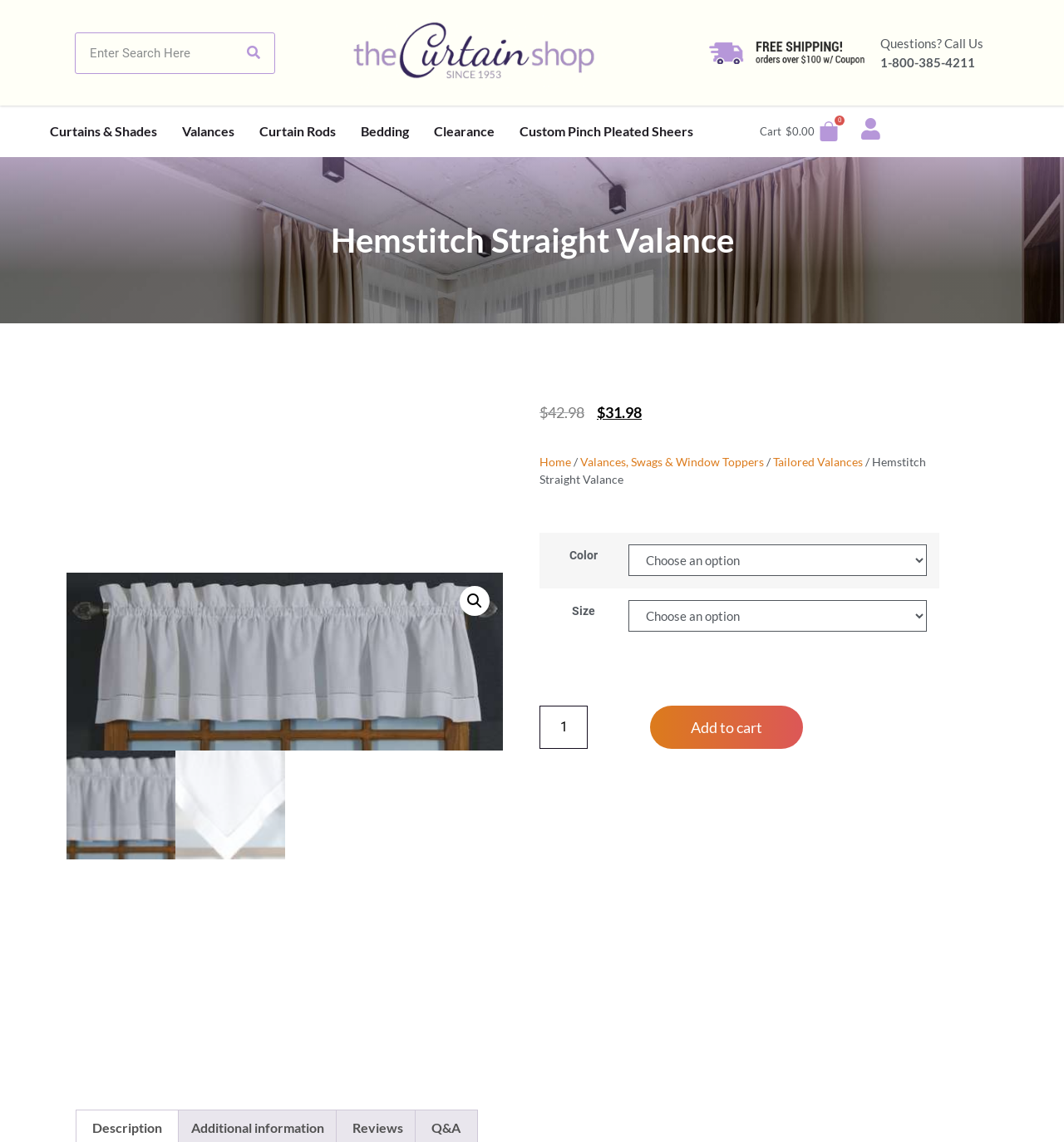Locate the bounding box coordinates of the element you need to click to accomplish the task described by this instruction: "Select a different color".

[0.59, 0.477, 0.871, 0.505]